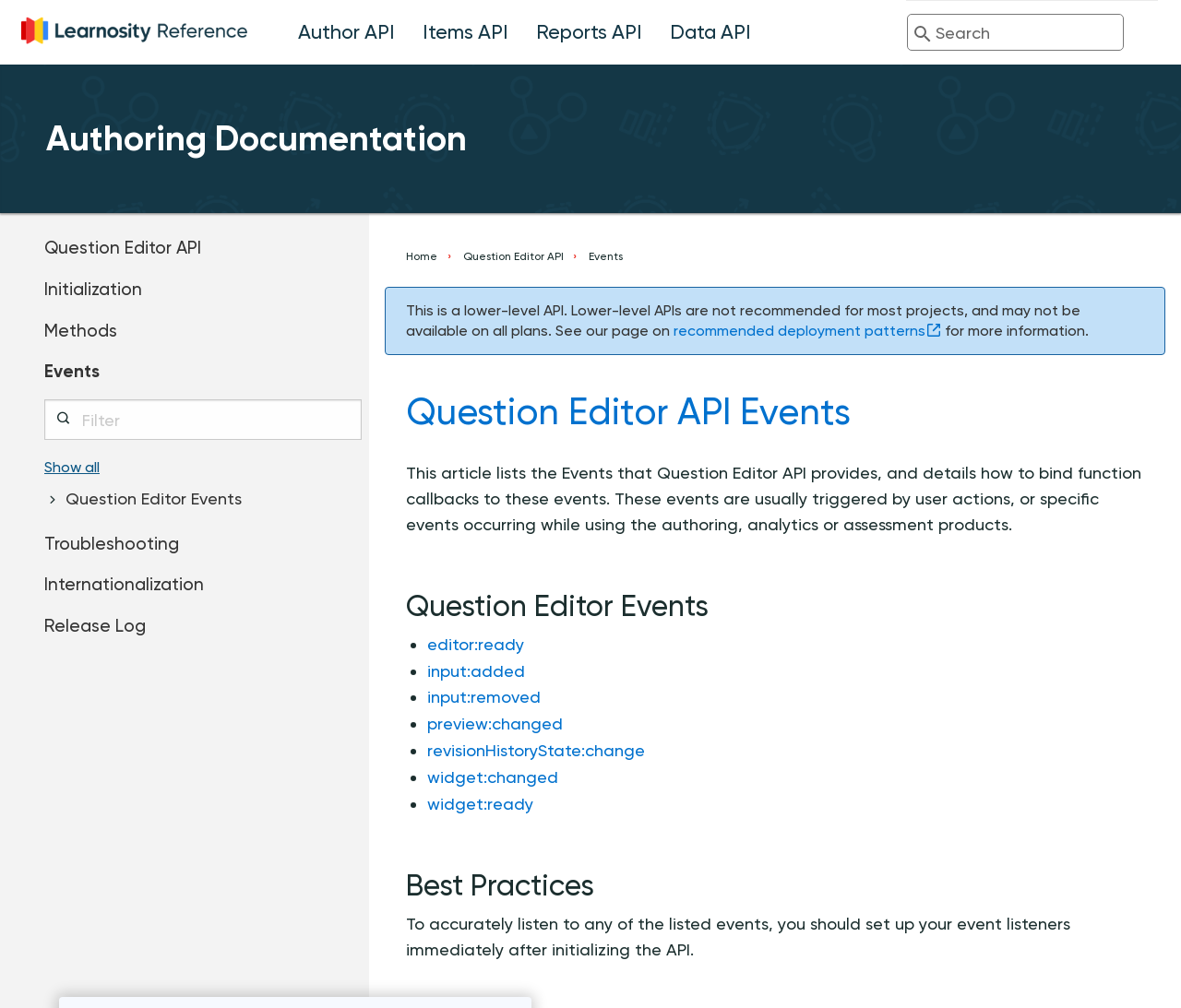Identify the bounding box coordinates of the specific part of the webpage to click to complete this instruction: "Search through the site content".

[0.768, 0.014, 0.952, 0.05]